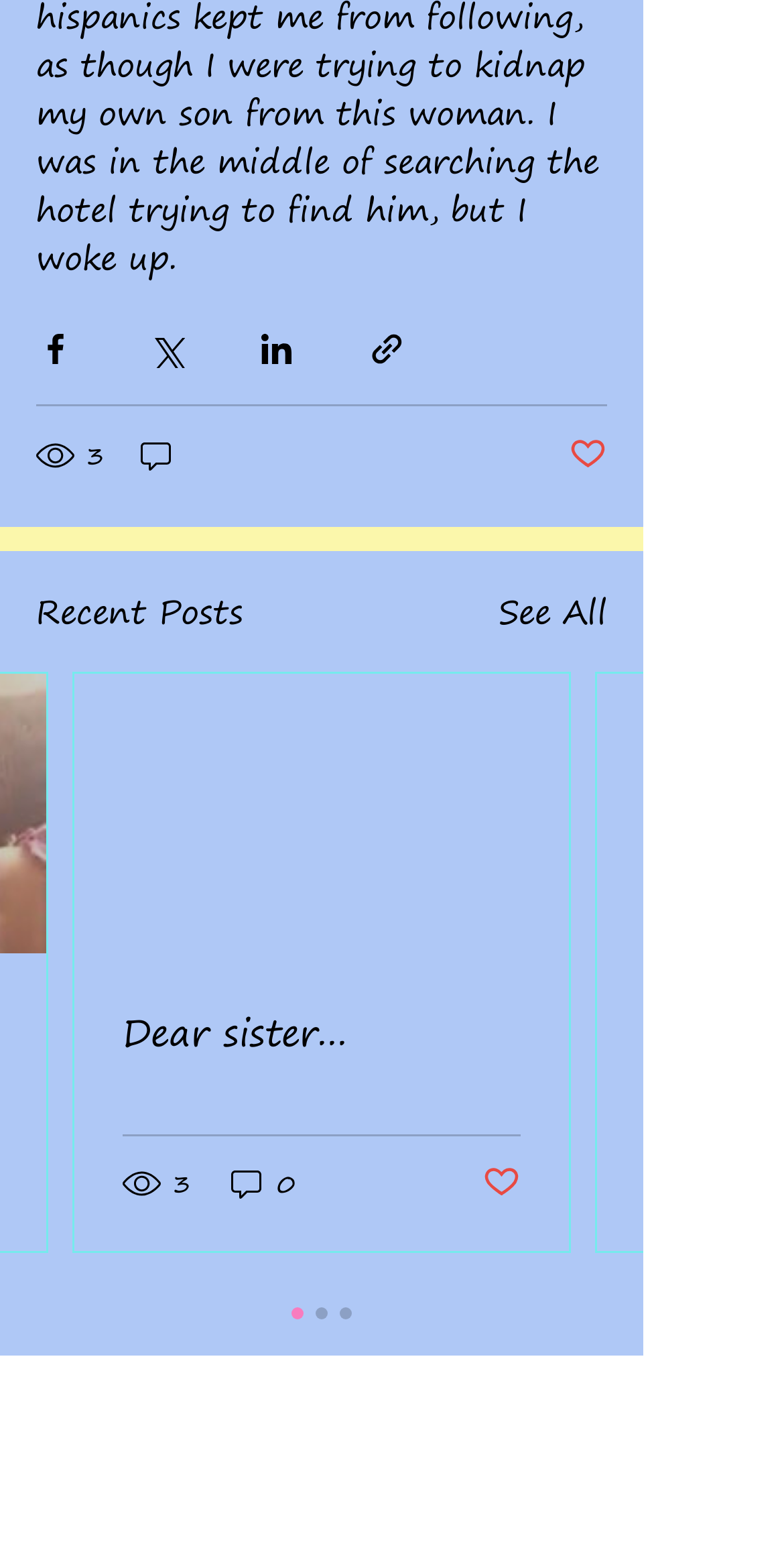How many comments does the first post have?
Kindly give a detailed and elaborate answer to the question.

The first post has 0 comments, which is indicated by the text '0 comments' below the post. This information is also represented as an image.